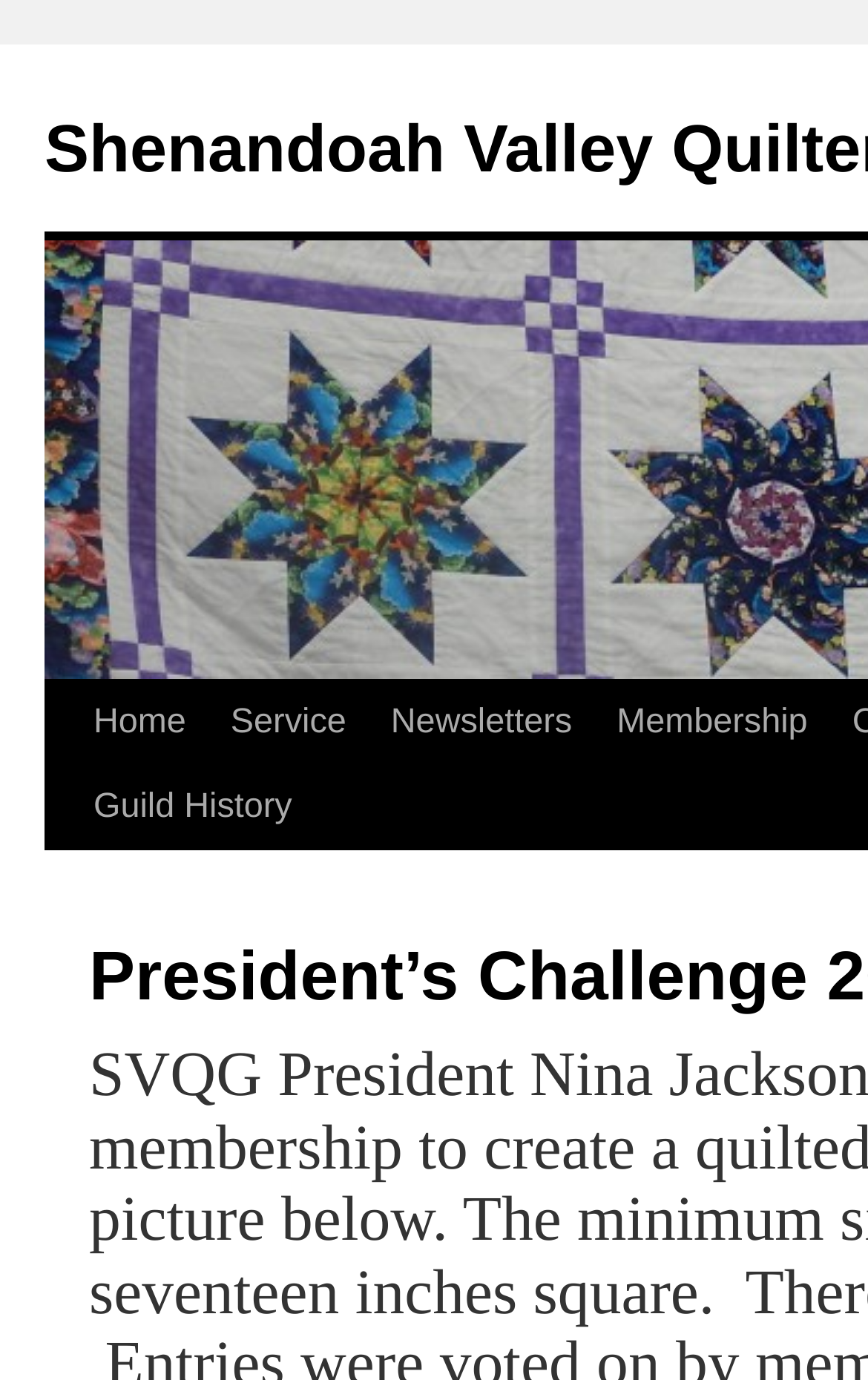Given the description of a UI element: "Skip to content", identify the bounding box coordinates of the matching element in the webpage screenshot.

[0.049, 0.492, 0.1, 0.676]